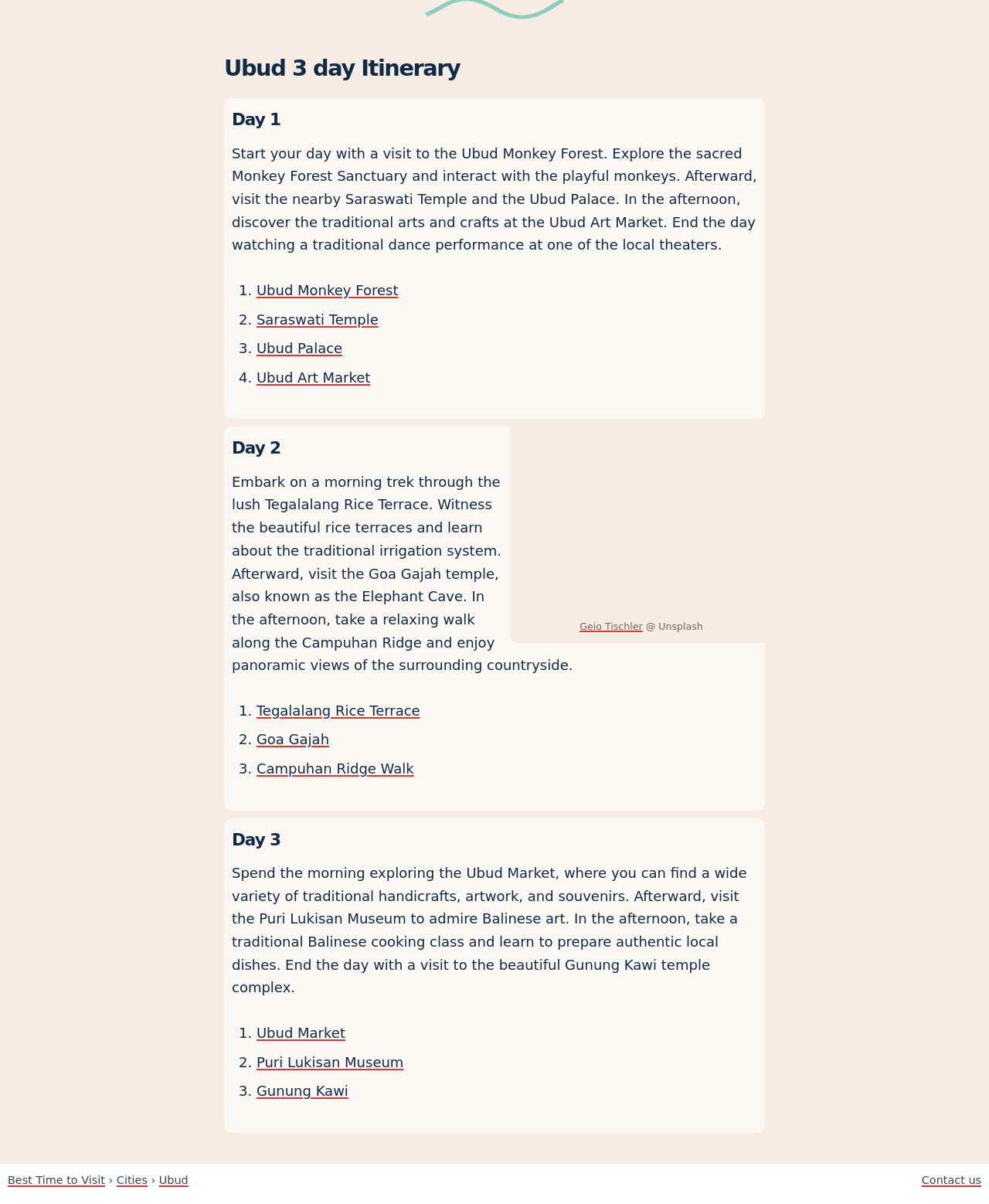Please determine the bounding box coordinates of the element to click on in order to accomplish the following task: "Contact us". Ensure the coordinates are four float numbers ranging from 0 to 1, i.e., [left, top, right, bottom].

[0.932, 0.975, 0.992, 0.985]